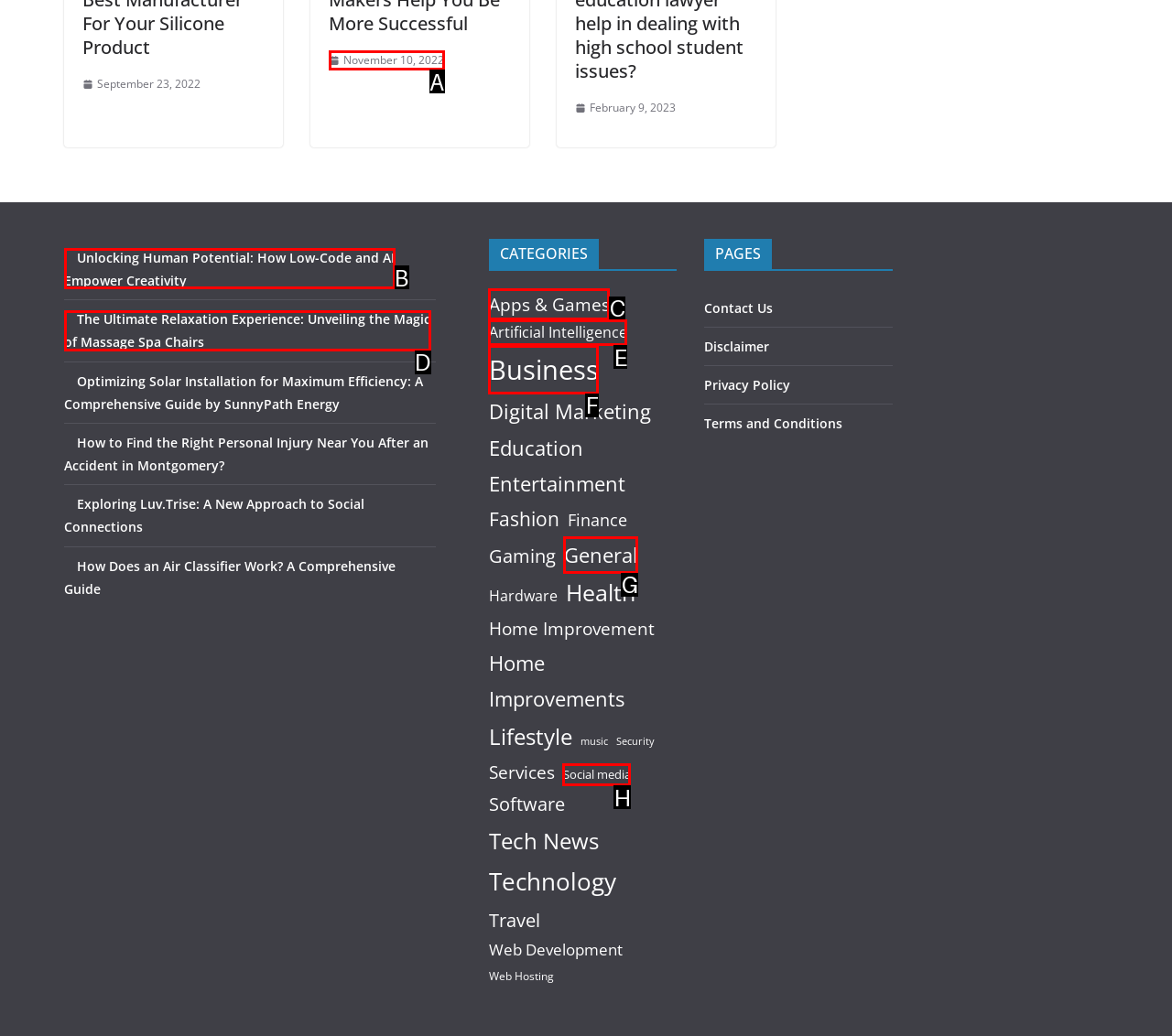Identify the correct letter of the UI element to click for this task: Click on the 'Unlocking Human Potential: How Low-Code and AI Empower Creativity' article
Respond with the letter from the listed options.

B